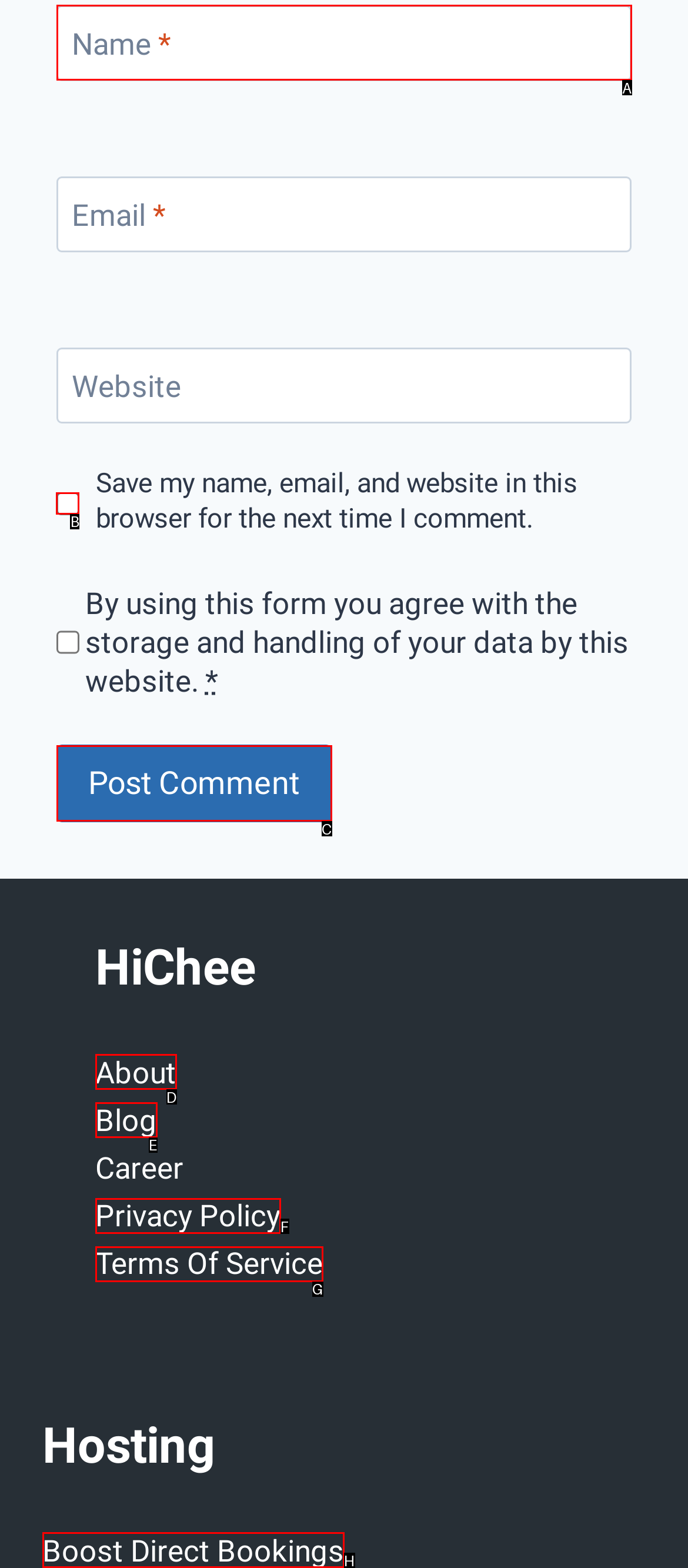Tell me which option I should click to complete the following task: Check the Save my name checkbox
Answer with the option's letter from the given choices directly.

B